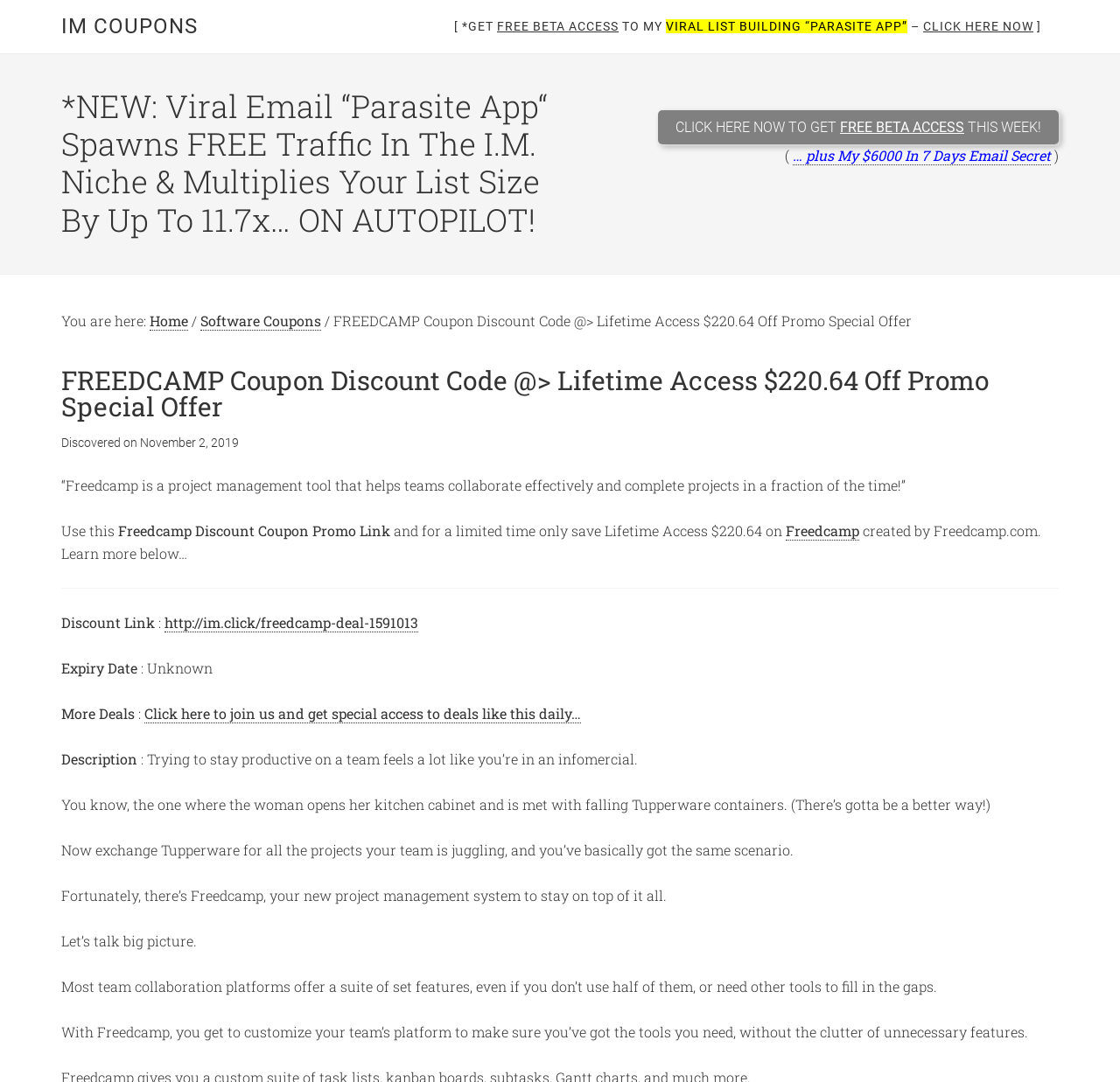Who created Freedcamp?
We need a detailed and exhaustive answer to the question. Please elaborate.

I found the answer by reading the description section of the webpage, where it says 'created by Freedcamp.com. Learn more below…'. This suggests that Freedcamp.com is the creator of Freedcamp.